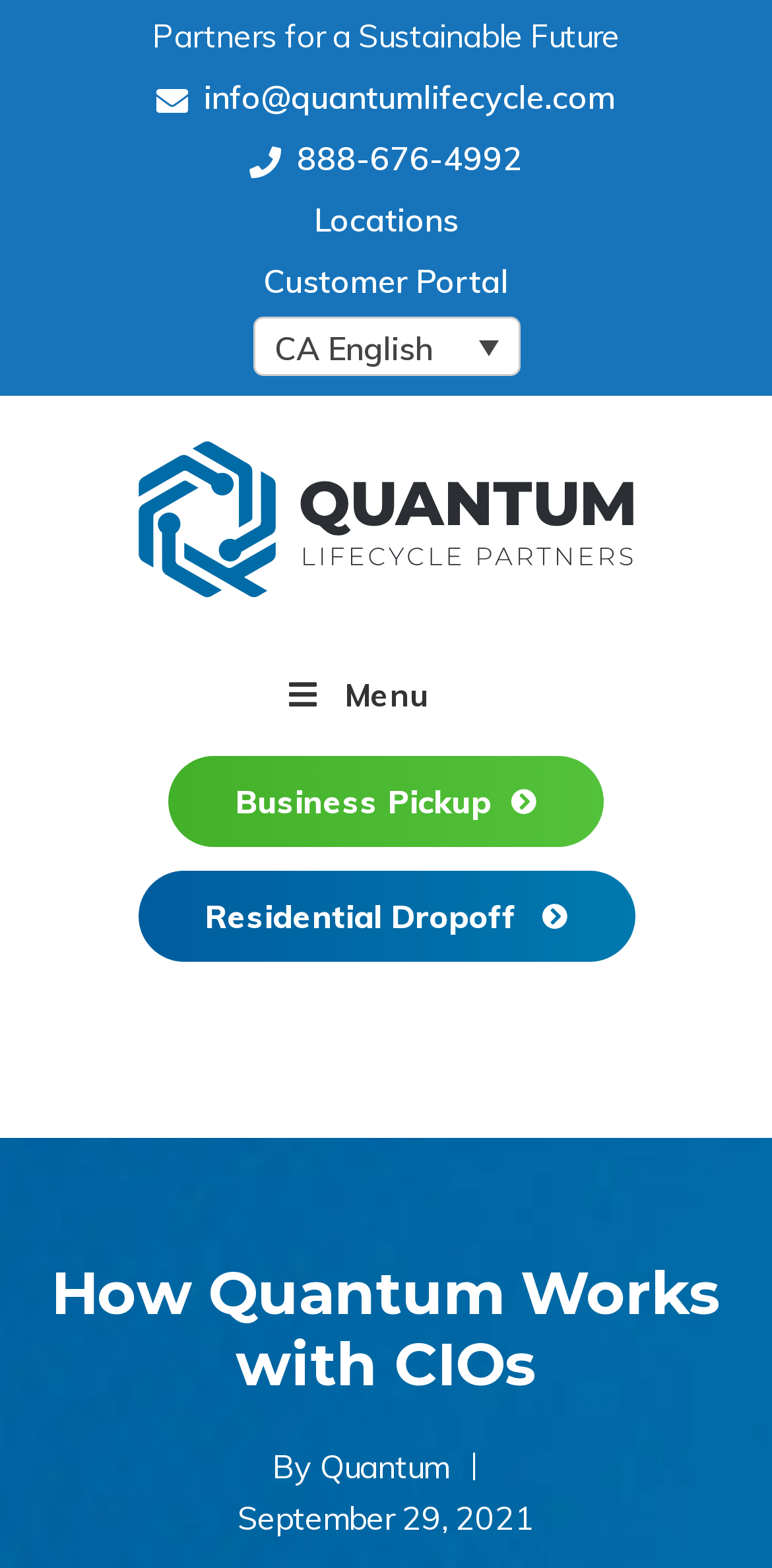Based on the visual content of the image, answer the question thoroughly: What is the company name?

The company name can be found in the link 'Quantum | ITAD & E-Waste Recycling' which is located at the top of the webpage, indicating that the webpage is about the company Quantum.